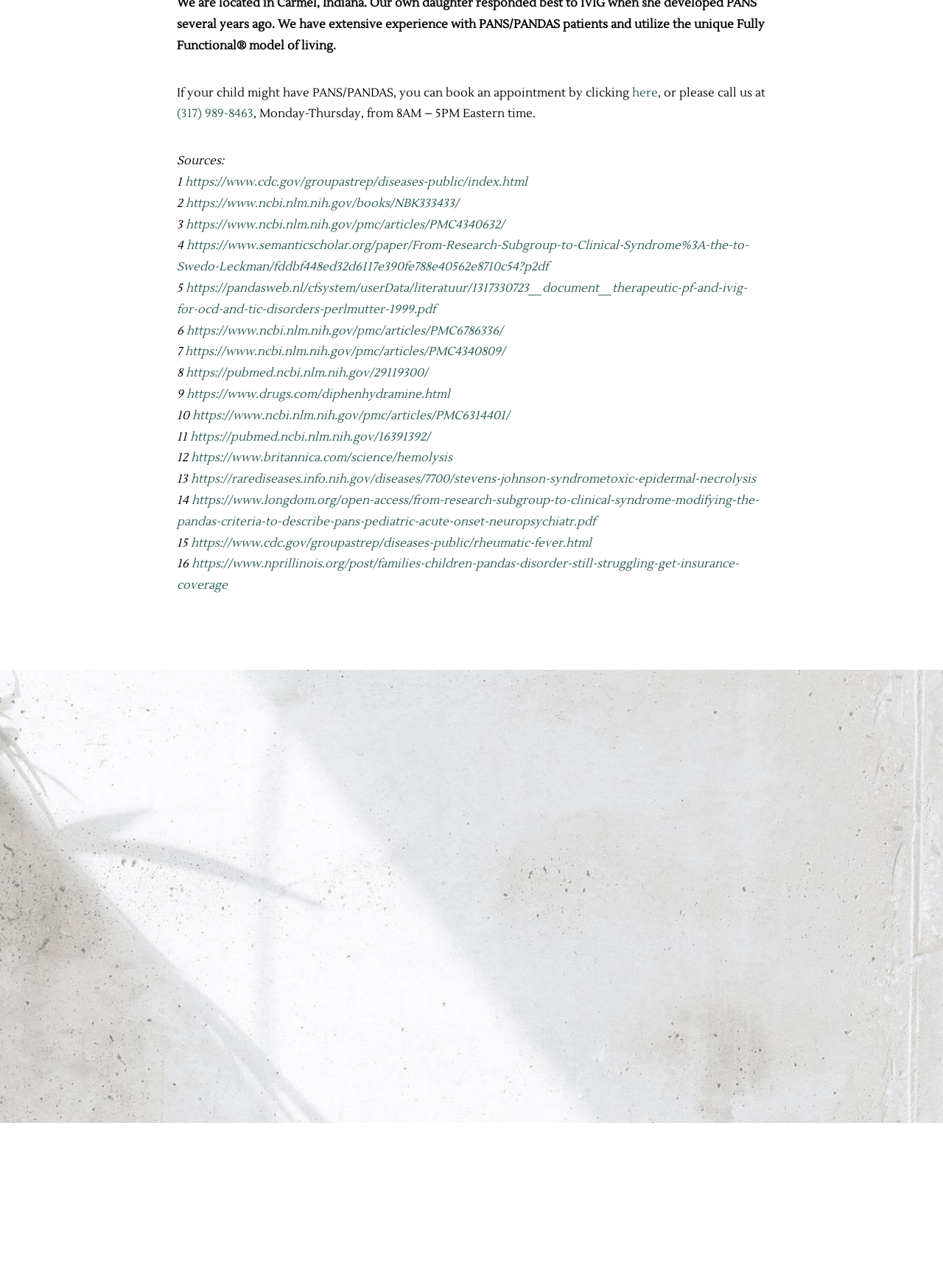Given the webpage screenshot, identify the bounding box of the UI element that matches this description: "https://pandasweb.nl/cfsystem/userData/literatuur/1317330723__document__therapeutic-pf-and-ivig-for-ocd-and-tic-disorders-perlmutter-1999.pdf".

[0.188, 0.218, 0.792, 0.246]